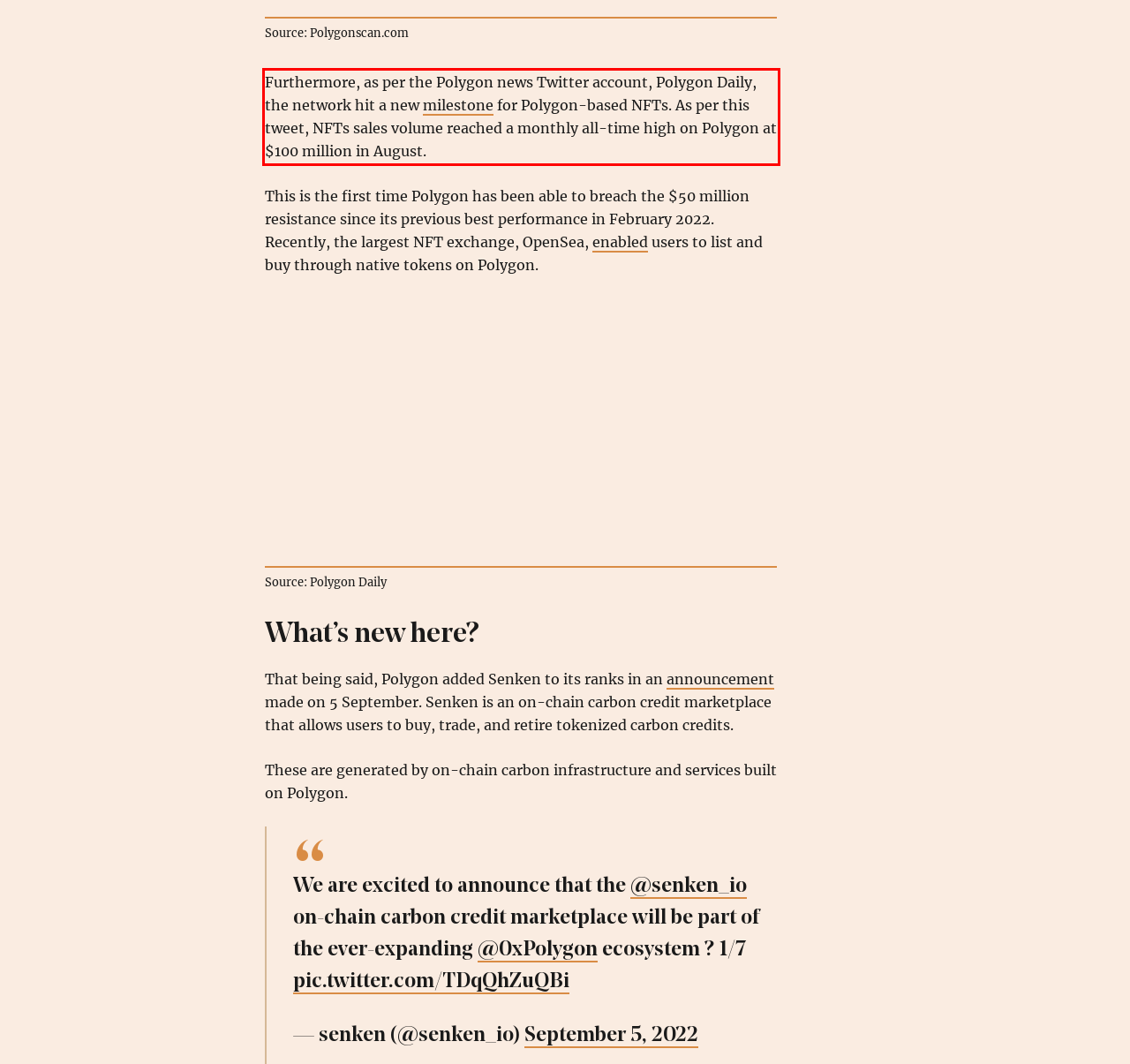Review the webpage screenshot provided, and perform OCR to extract the text from the red bounding box.

Furthermore, as per the Polygon news Twitter account, Polygon Daily, the network hit a new milestone for Polygon-based NFTs. As per this tweet, NFTs sales volume reached a monthly all-time high on Polygon at $100 million in August.